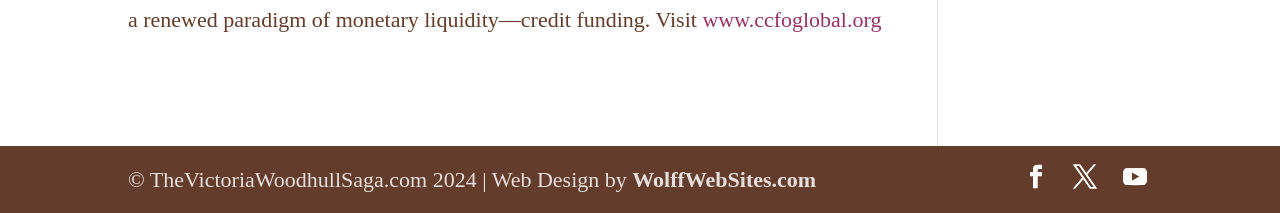What is the name of the website's YouTube channel?
Please utilize the information in the image to give a detailed response to the question.

I found the YouTube channel link at the bottom of the webpage, which has the text 'YouTube'.